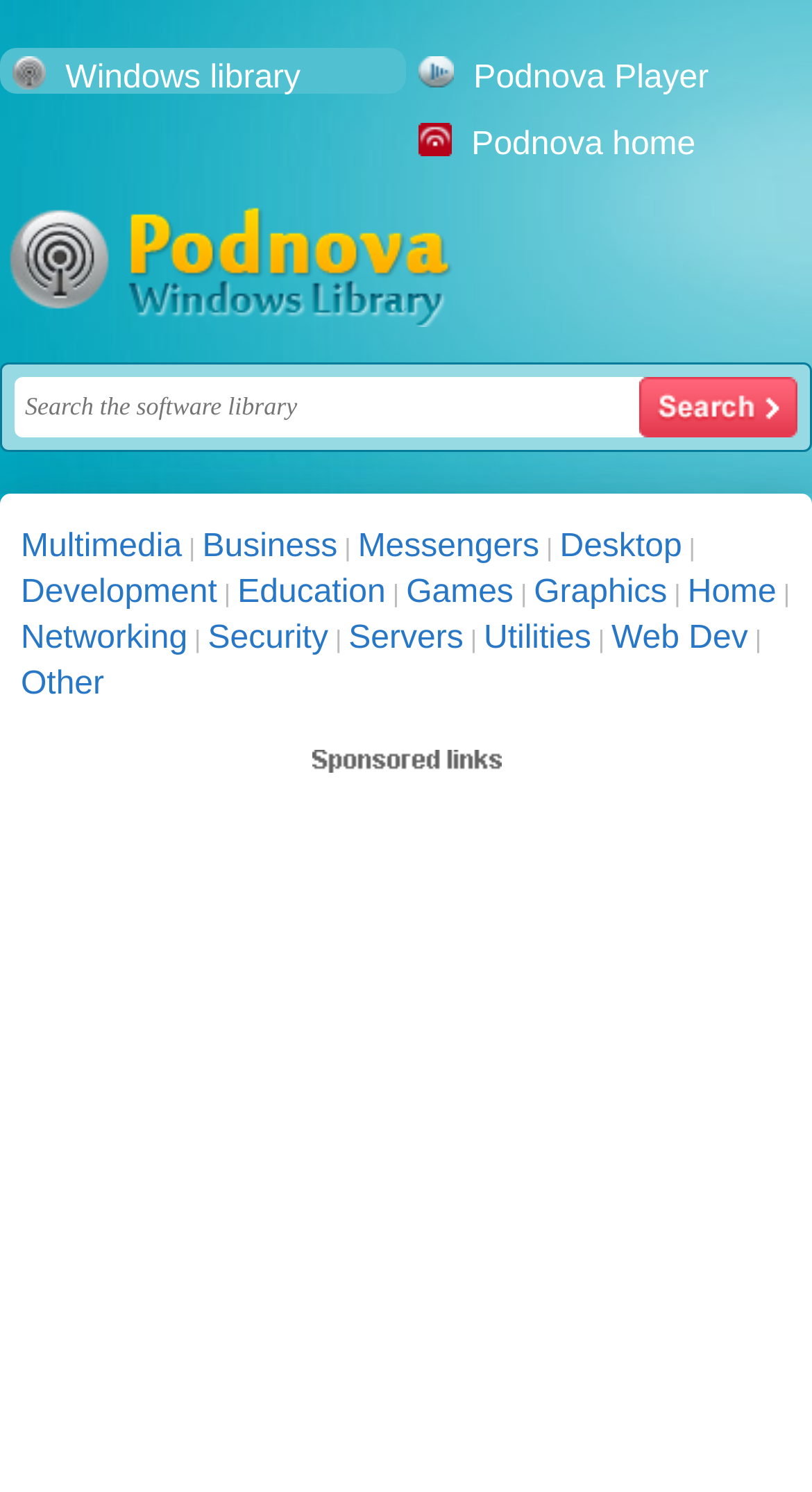Offer an in-depth caption of the entire webpage.

This webpage appears to be a software selection page related to the topic "3com total control manager". At the top, there is a title or heading with the same phrase. Below the title, there are three links: "Podnova Player", "Windows library", and another "Podnova home" link, which are aligned horizontally.

On the left side, there is a prominent link "Podnova Windows Library" with an accompanying image. Below this link, there is a search bar with a text box and a "search" button, allowing users to search the software library.

The main content of the page is categorized into various sections, each represented by a link. These sections include "Multimedia", "Business", "Messengers", "Desktop", "Development", "Education", "Games", "Graphics", "Home", "Networking", "Security", "Servers", "Utilities", "Web Dev", and "Other". These links are arranged horizontally in a row, with vertical bars separating them.

At the bottom of the page, there is a large iframe that occupies the full width of the page, which appears to be an advertisement.